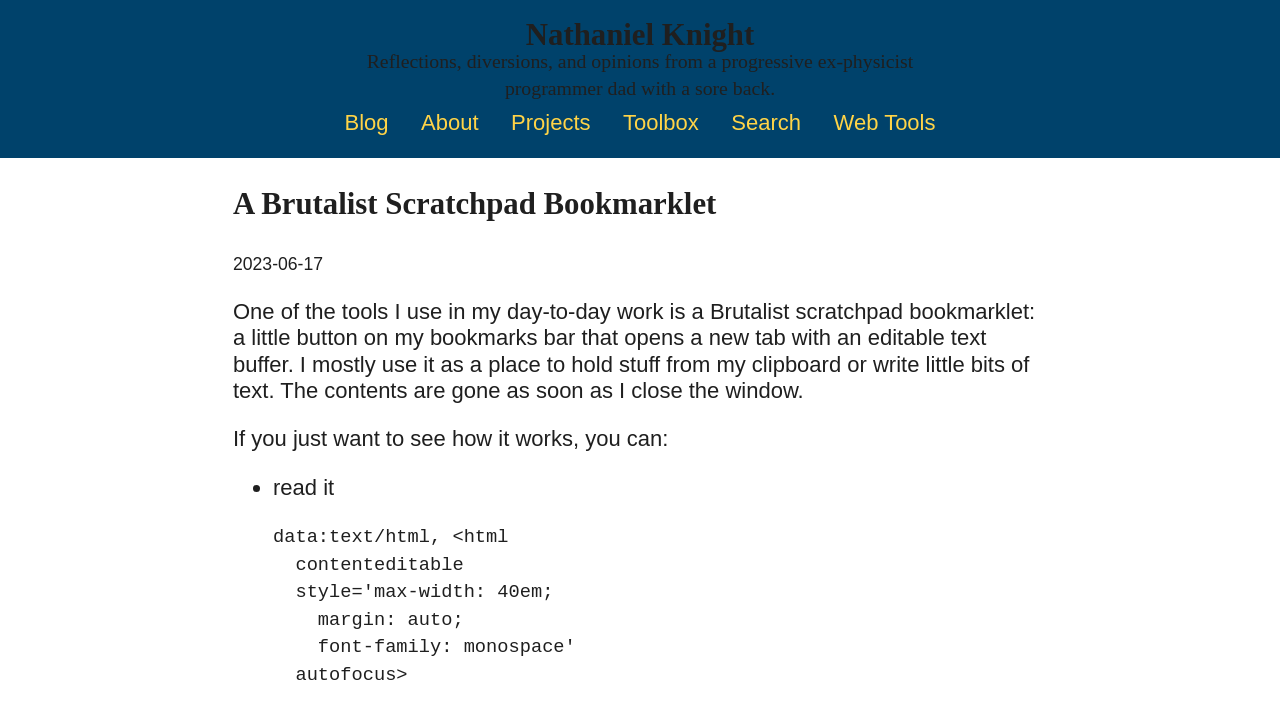What is the author's profession?
Using the information presented in the image, please offer a detailed response to the question.

Based on the heading 'Reflections, diversions, and opinions from a progressive ex-physicist programmer dad with a sore back.', I can infer that the author is an ex-physicist programmer.